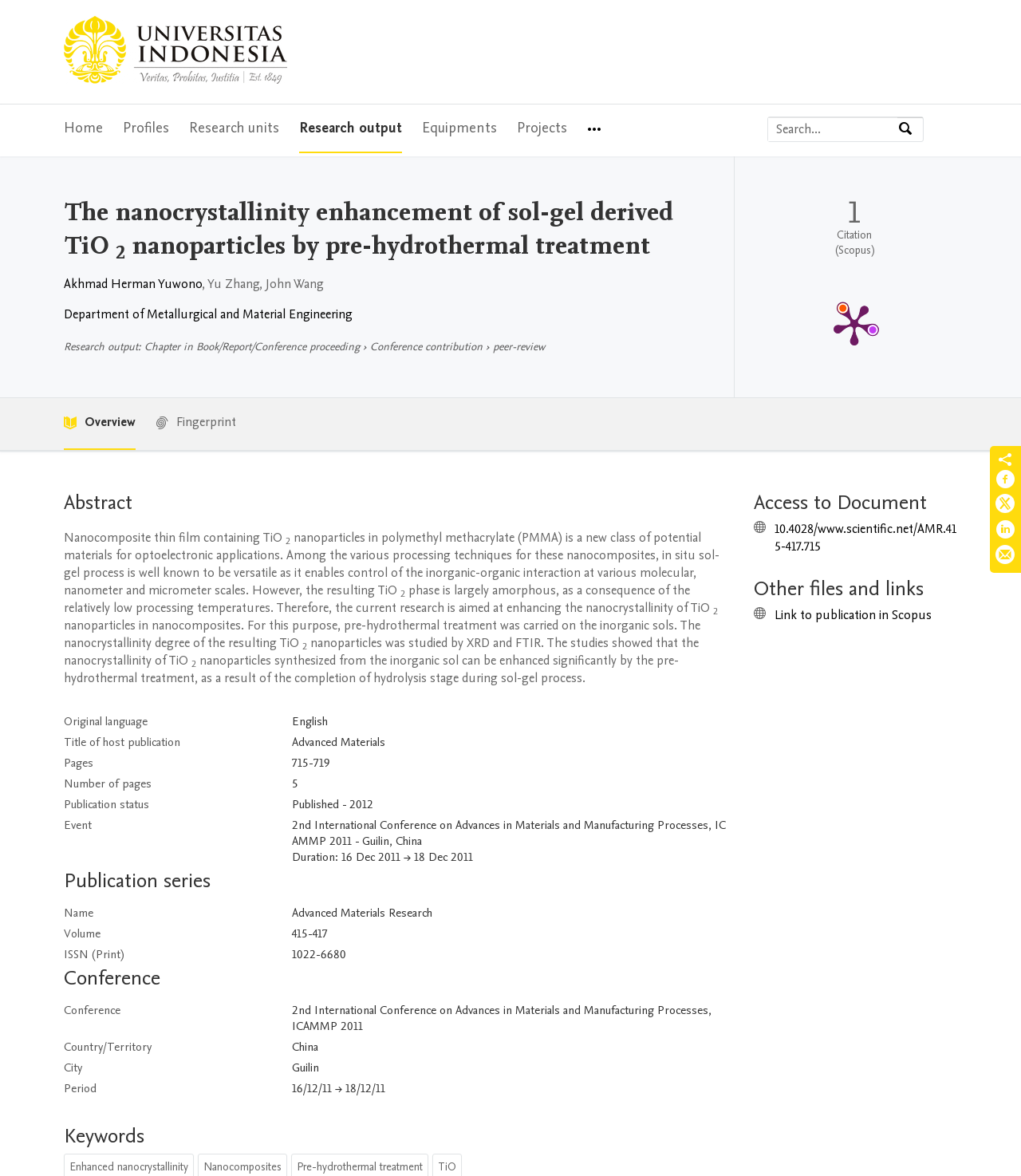Use a single word or phrase to respond to the question:
What is the title of the host publication?

Advanced Materials